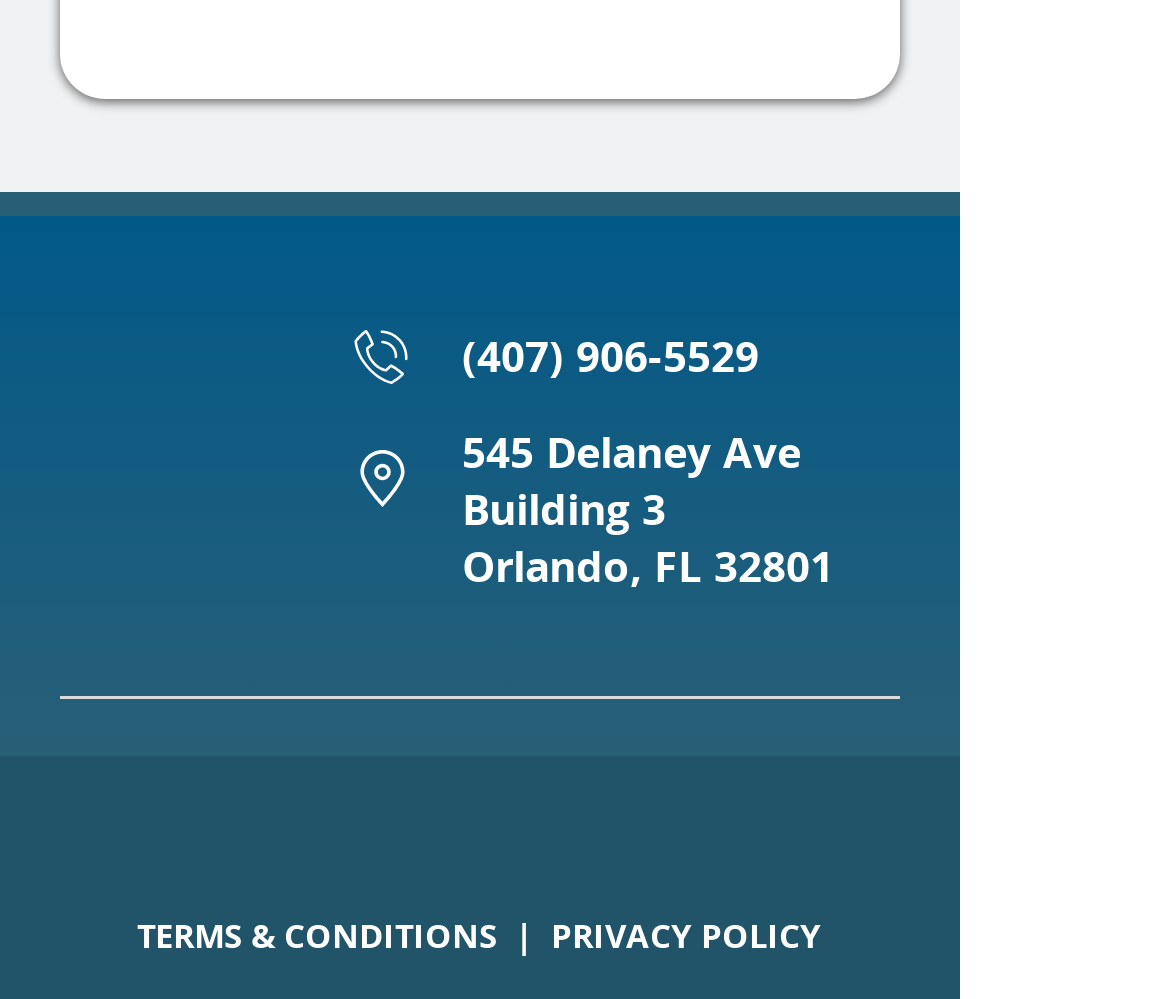How many social media icons are there?
Can you give a detailed and elaborate answer to the question?

I counted the number of link elements within the 'Social Bar' list, which are the Facebook, Instagram, and LinkedIn icons, and found that there are three social media icons in total.